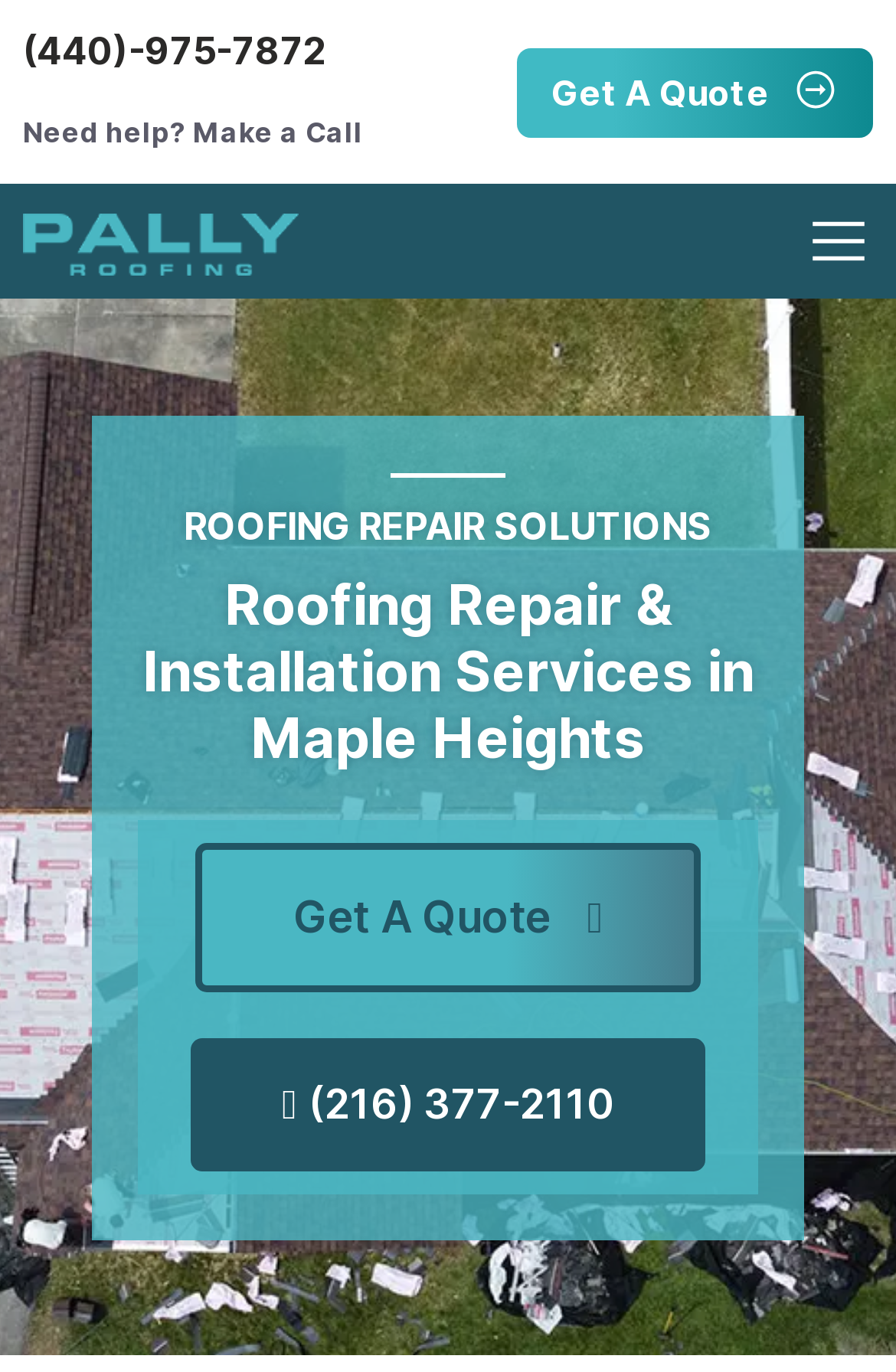Using the elements shown in the image, answer the question comprehensively: What is the phone number to make a call?

I found the phone number by looking at the static text element that says 'Need help? Make a Call' and found the corresponding phone number '(440)-975-7872' next to it.